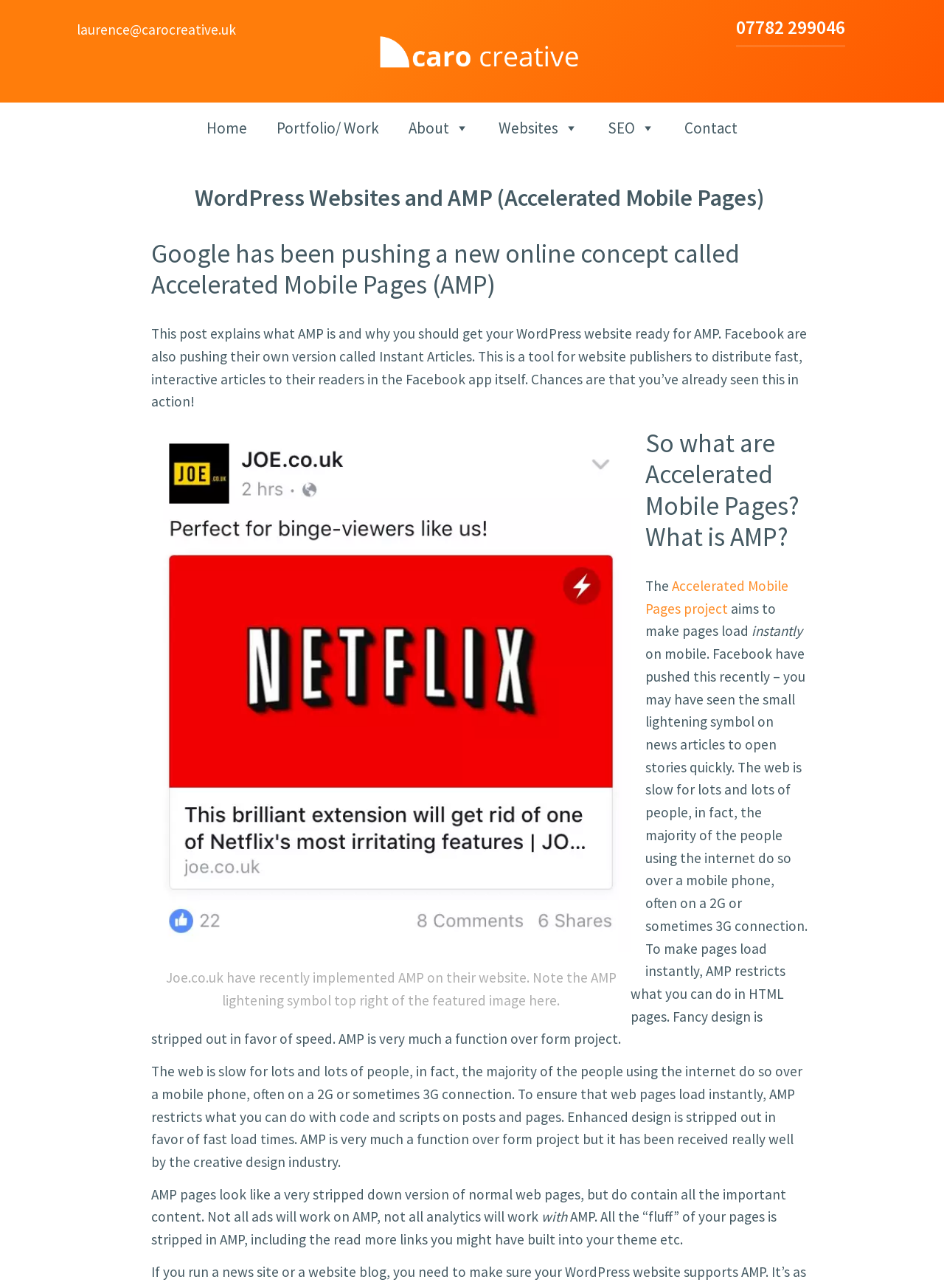What is the benefit of AMP?
Use the image to answer the question with a single word or phrase.

Fast load times